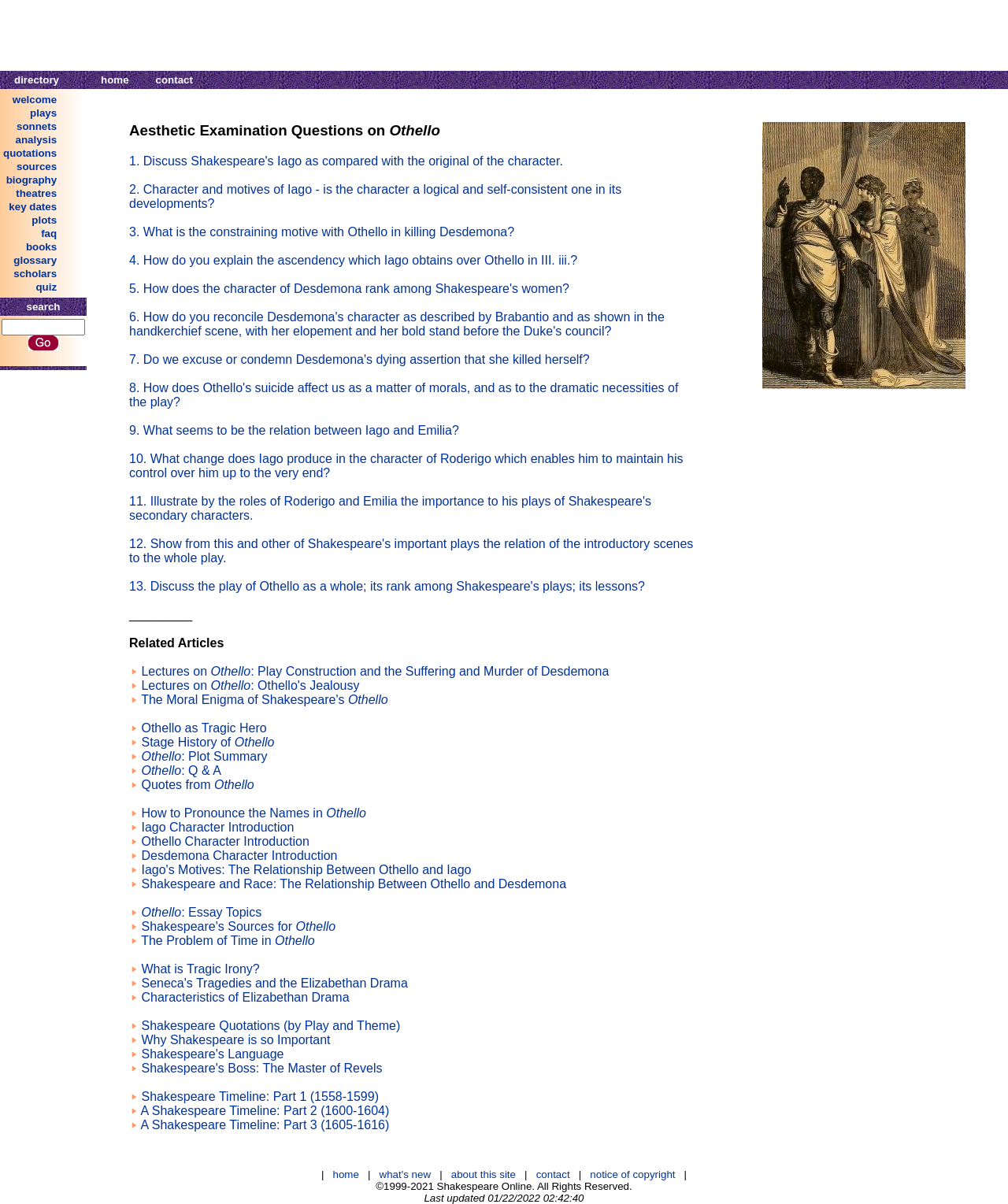Answer the question below with a single word or a brief phrase: 
What is the relation between Iago and Emilia according to the webpage?

Unknown